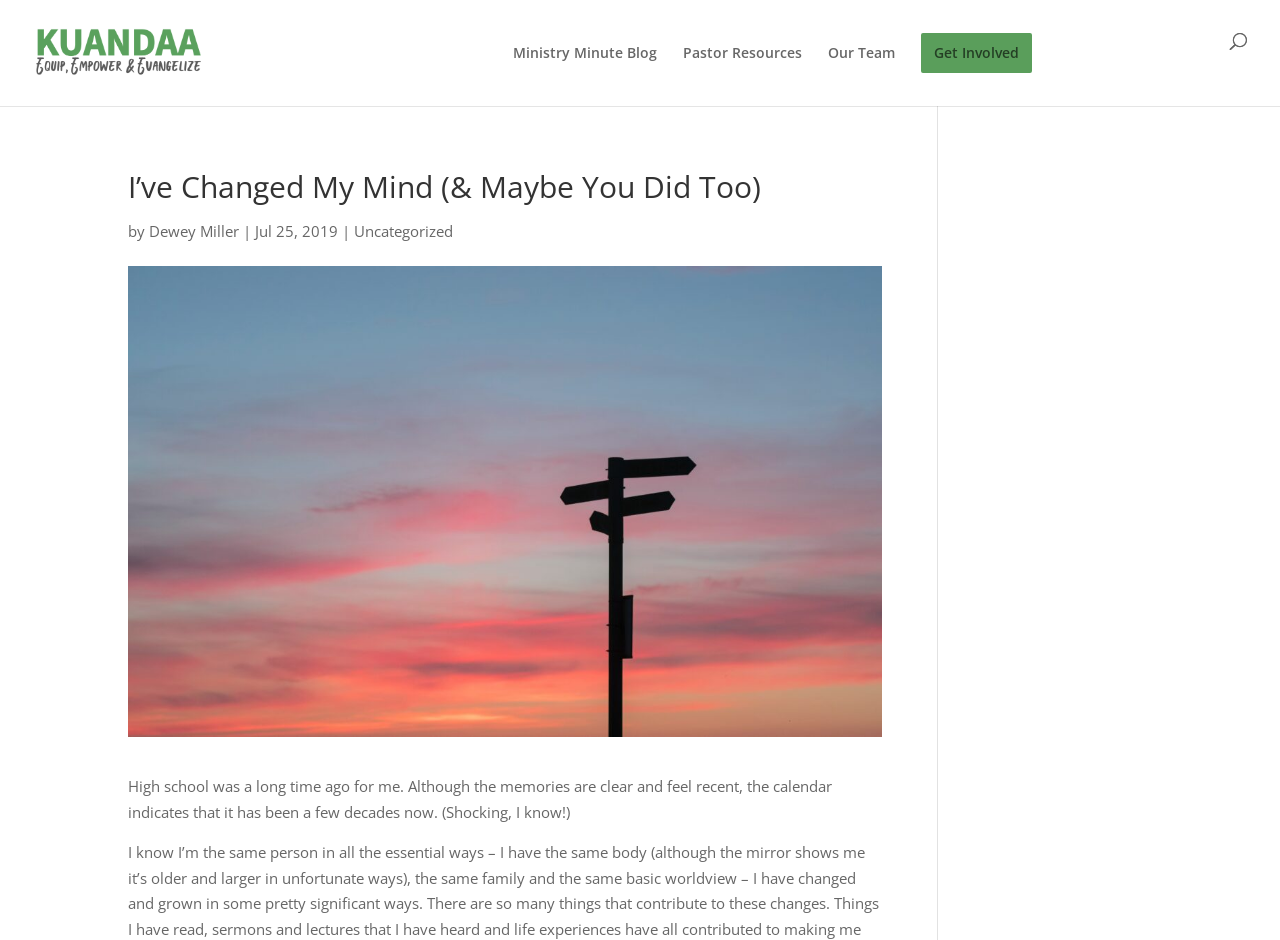Determine the bounding box coordinates of the region I should click to achieve the following instruction: "Click on Stavica". Ensure the bounding box coordinates are four float numbers between 0 and 1, i.e., [left, top, right, bottom].

None